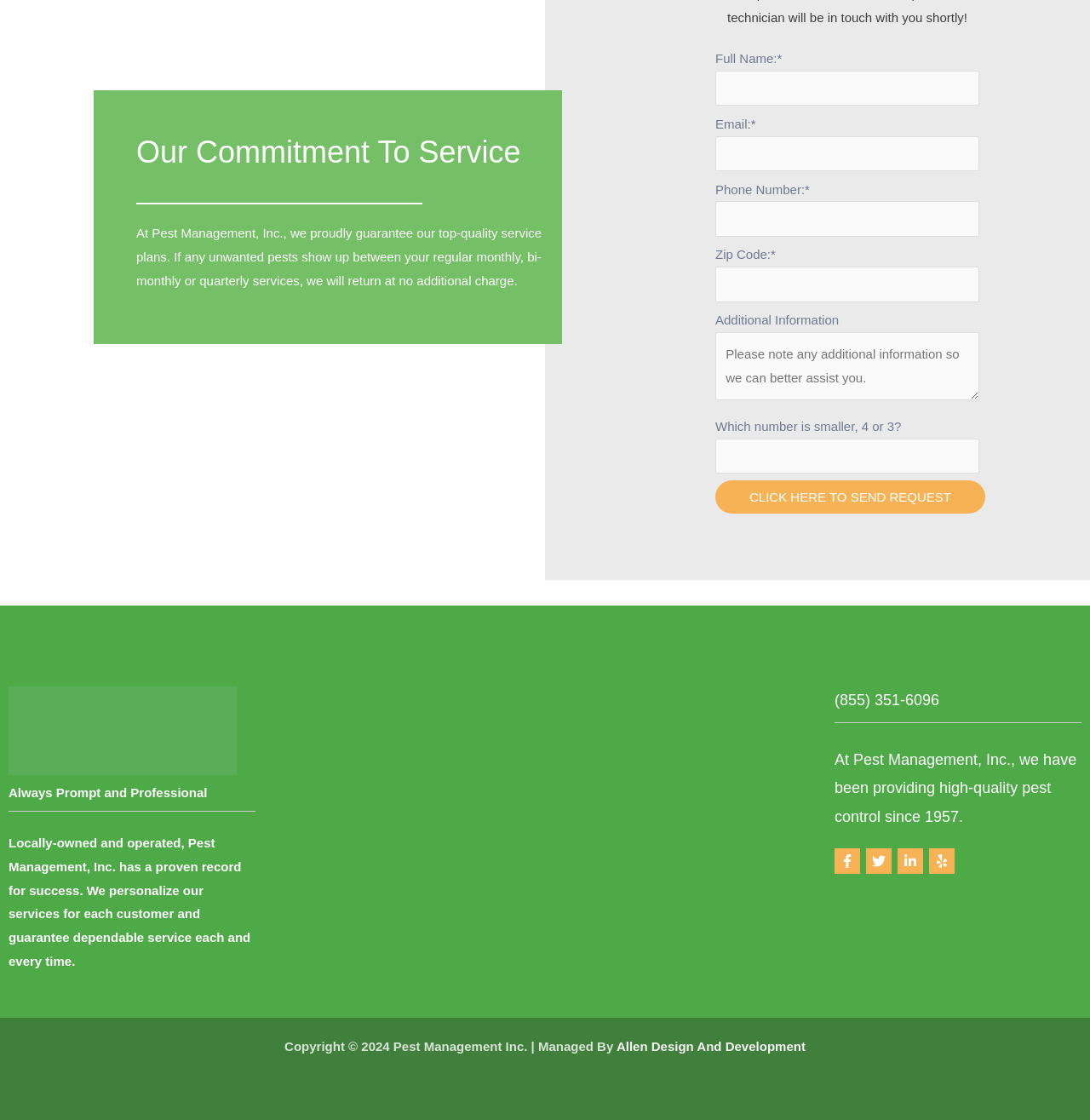Find the bounding box coordinates for the HTML element specified by: "Allen Design And Development".

[0.566, 0.928, 0.739, 0.941]